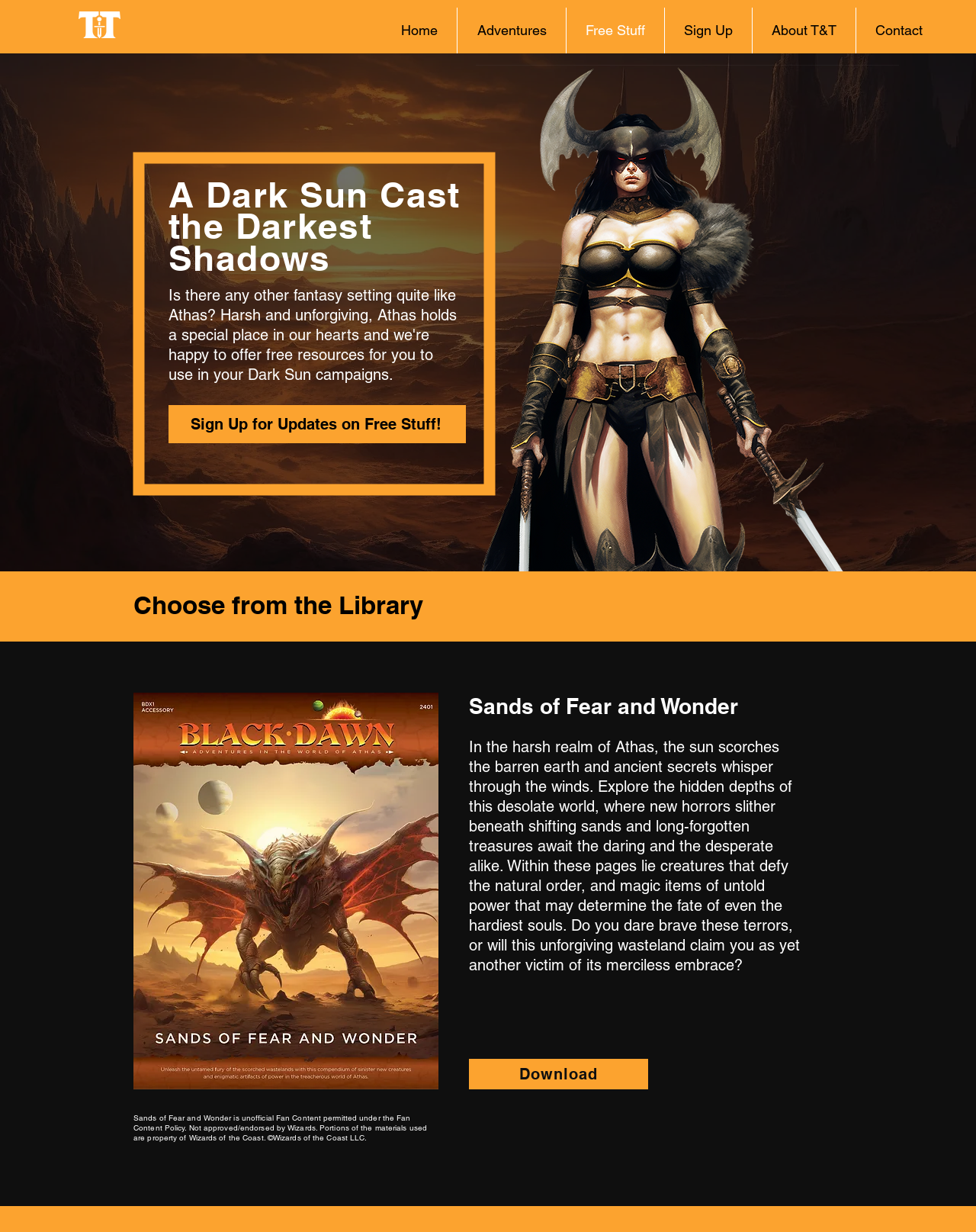What is the theme of the website?
Respond with a short answer, either a single word or a phrase, based on the image.

Dark Sun